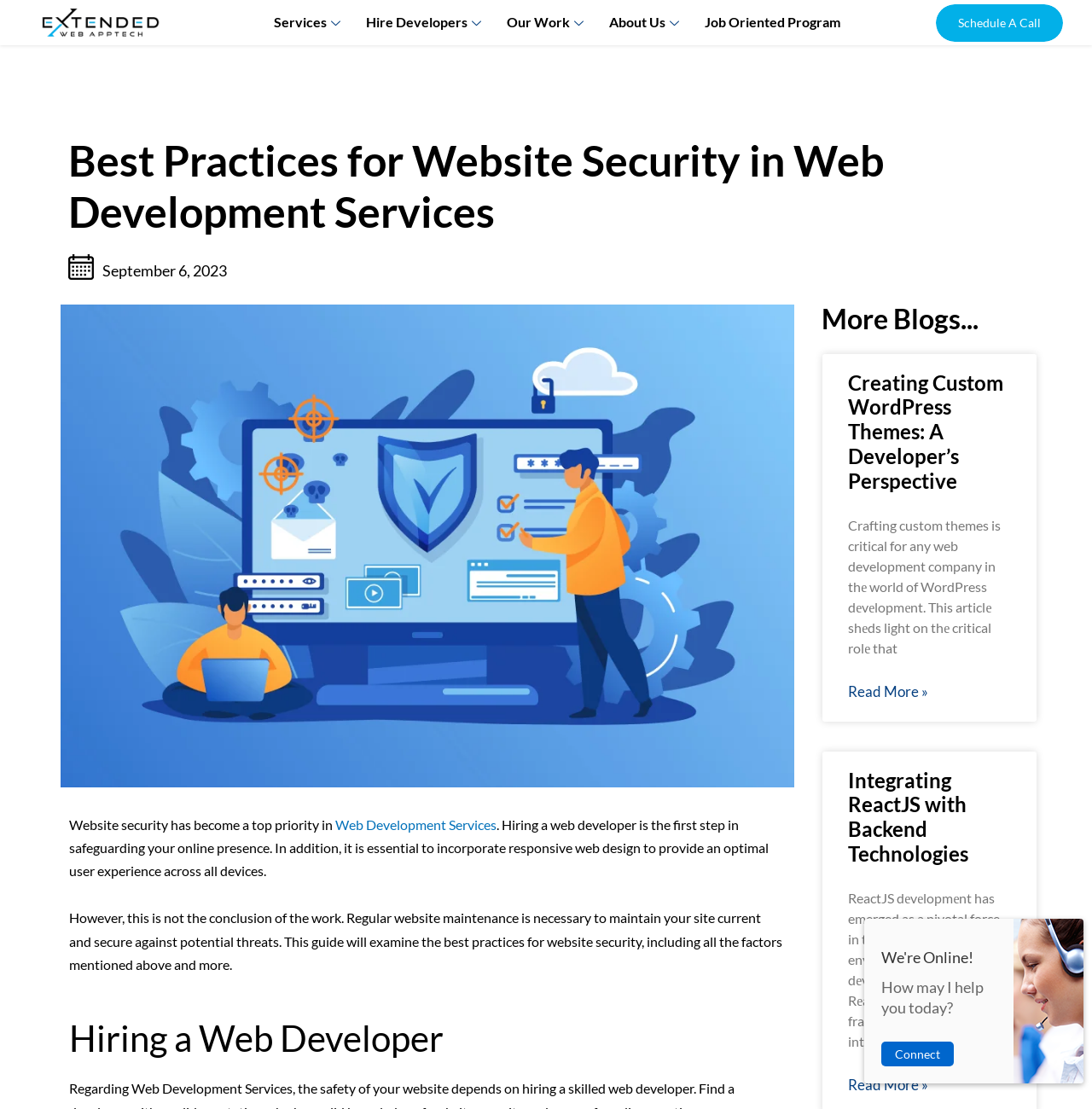Locate the bounding box coordinates of the clickable region necessary to complete the following instruction: "Visit the 'Web Development Services' page". Provide the coordinates in the format of four float numbers between 0 and 1, i.e., [left, top, right, bottom].

[0.307, 0.736, 0.455, 0.751]